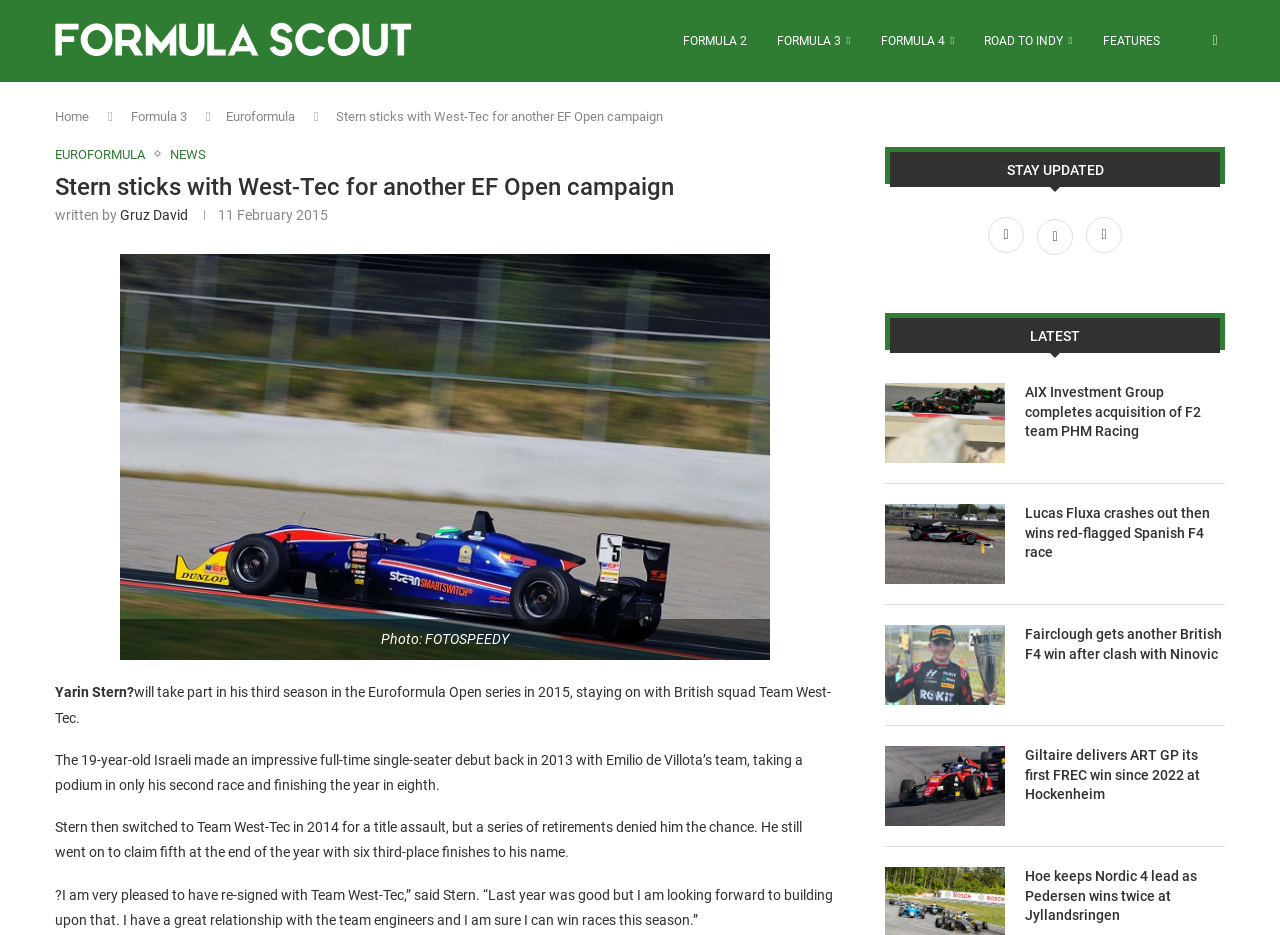Identify the bounding box coordinates for the UI element described as: "Formula 4".

[0.688, 0.001, 0.746, 0.087]